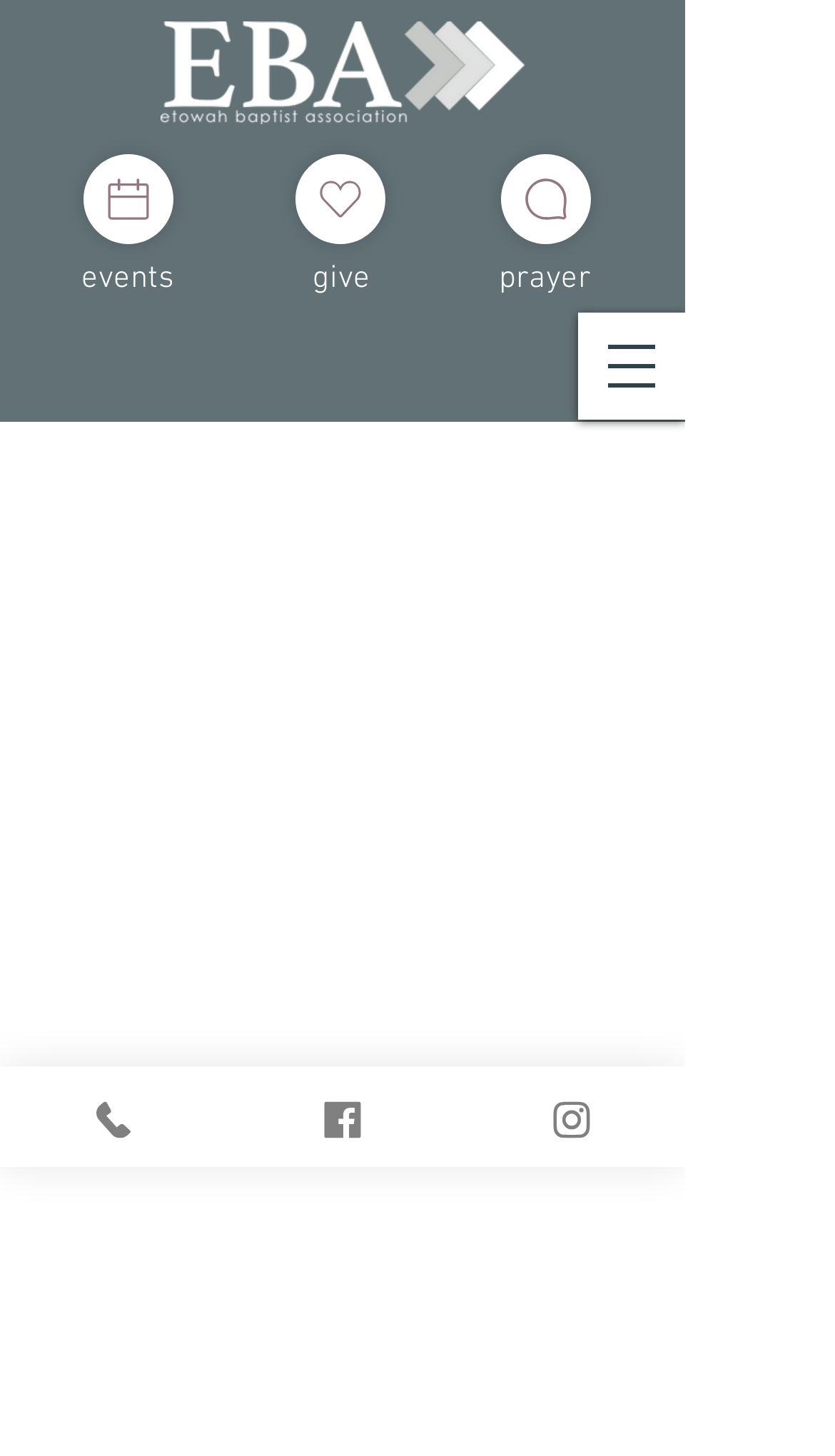Please provide a detailed answer to the question below by examining the image:
How many social media links are at the bottom of the page?

I counted the links at the bottom of the page and found three social media links: Phone, Facebook, and Instagram, each accompanied by an image.